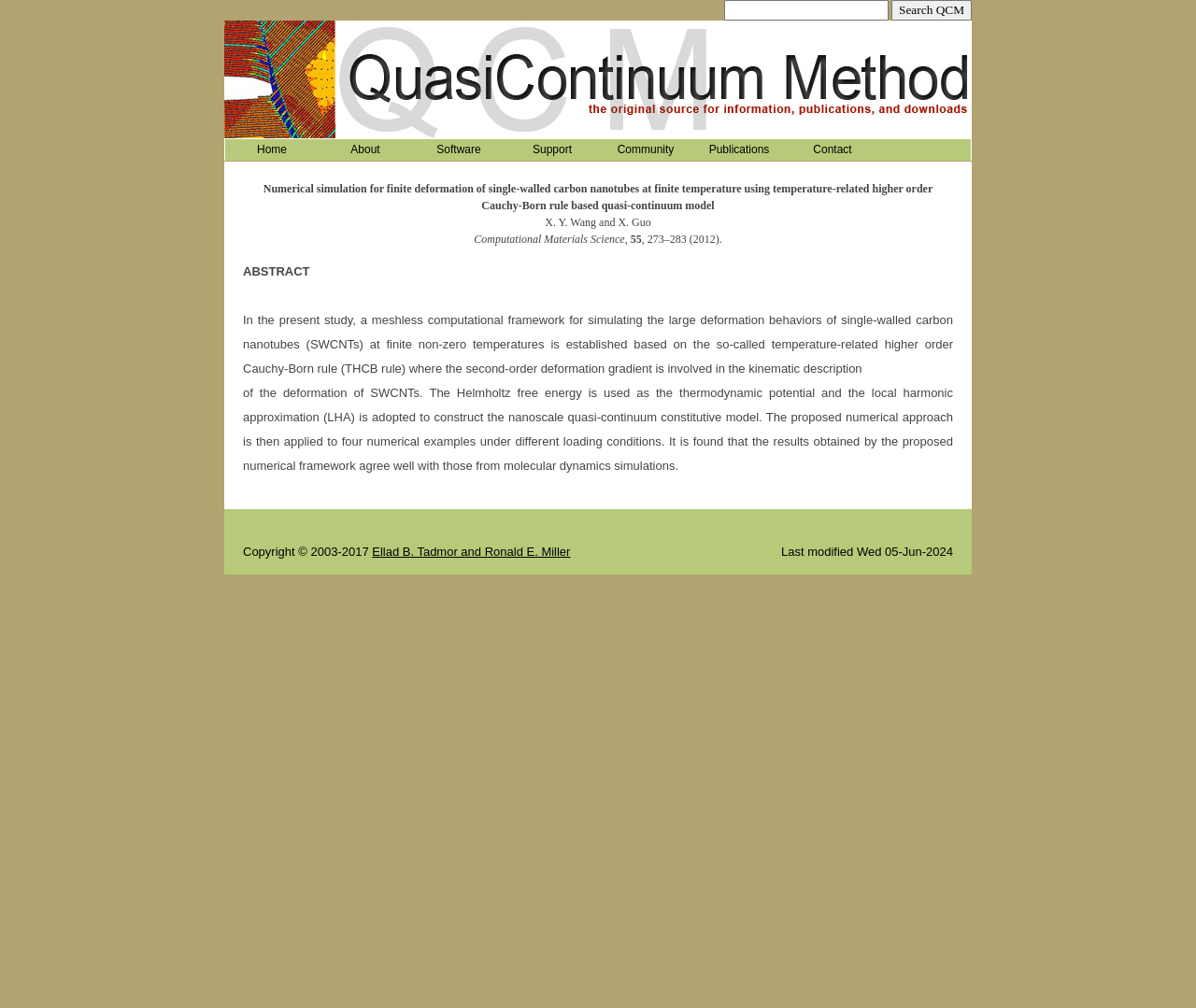Use the information in the screenshot to answer the question comprehensively: What is the year of the publication?

I found this answer by reading the static text element that mentions the year of publication, 2012, which is located at the end of the publication information.